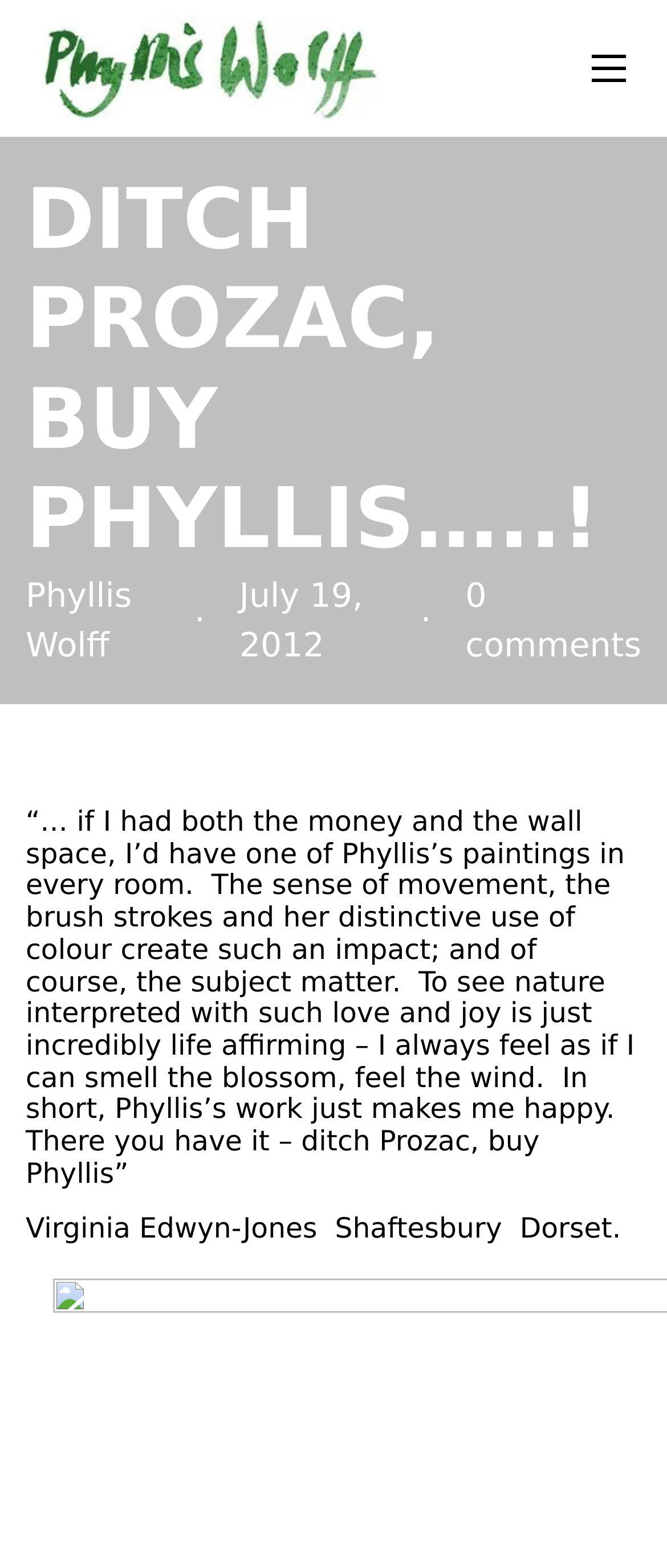Who is the author of the article?
Look at the screenshot and respond with one word or a short phrase.

Virginia Edwyn-Jones